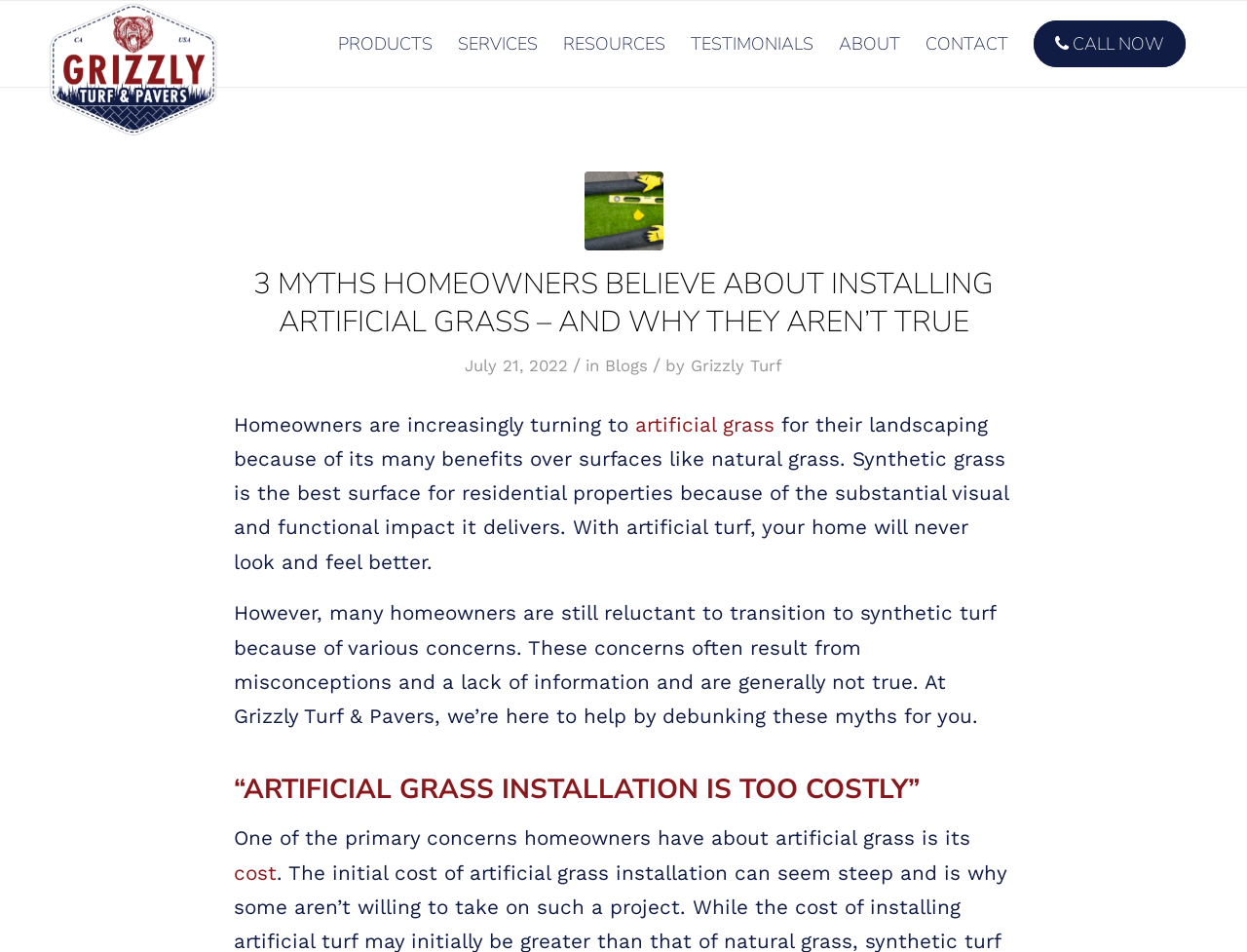Find the bounding box coordinates of the area to click in order to follow the instruction: "Call now using the phone icon".

[0.819, 0.005, 0.961, 0.095]